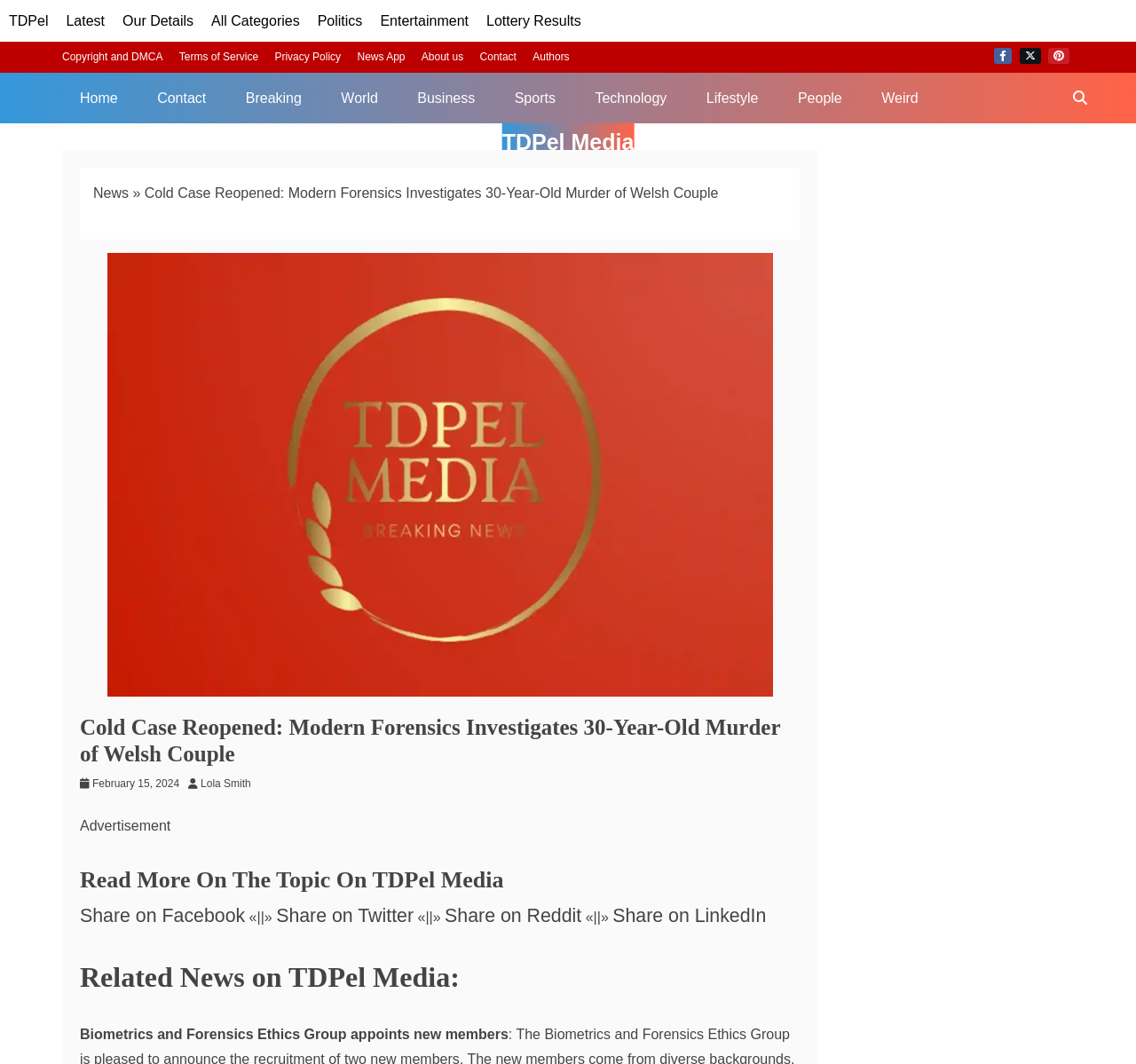Please examine the image and provide a detailed answer to the question: Who is the author of the current news article?

The author of the current news article is Lola Smith, as mentioned in the article's metadata, specifically in the section below the article's title.